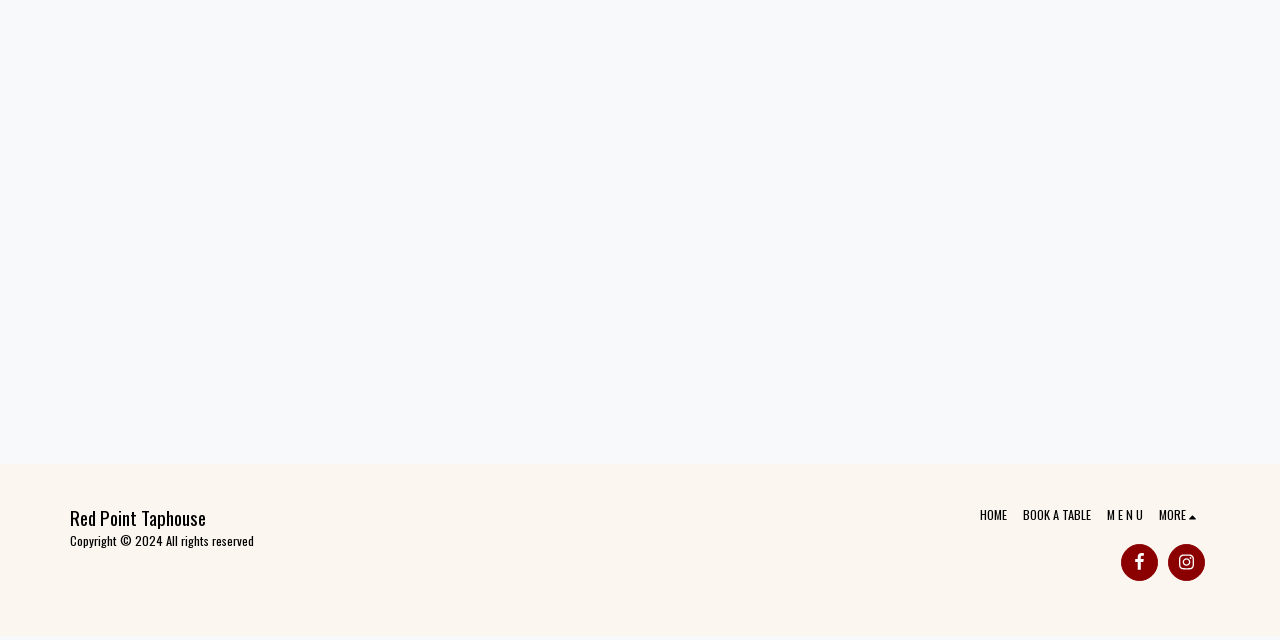Bounding box coordinates are specified in the format (top-left x, top-left y, bottom-right x, bottom-right y). All values are floating point numbers bounded between 0 and 1. Please provide the bounding box coordinate of the region this sentence describes: M e n u

[0.865, 0.789, 0.893, 0.82]